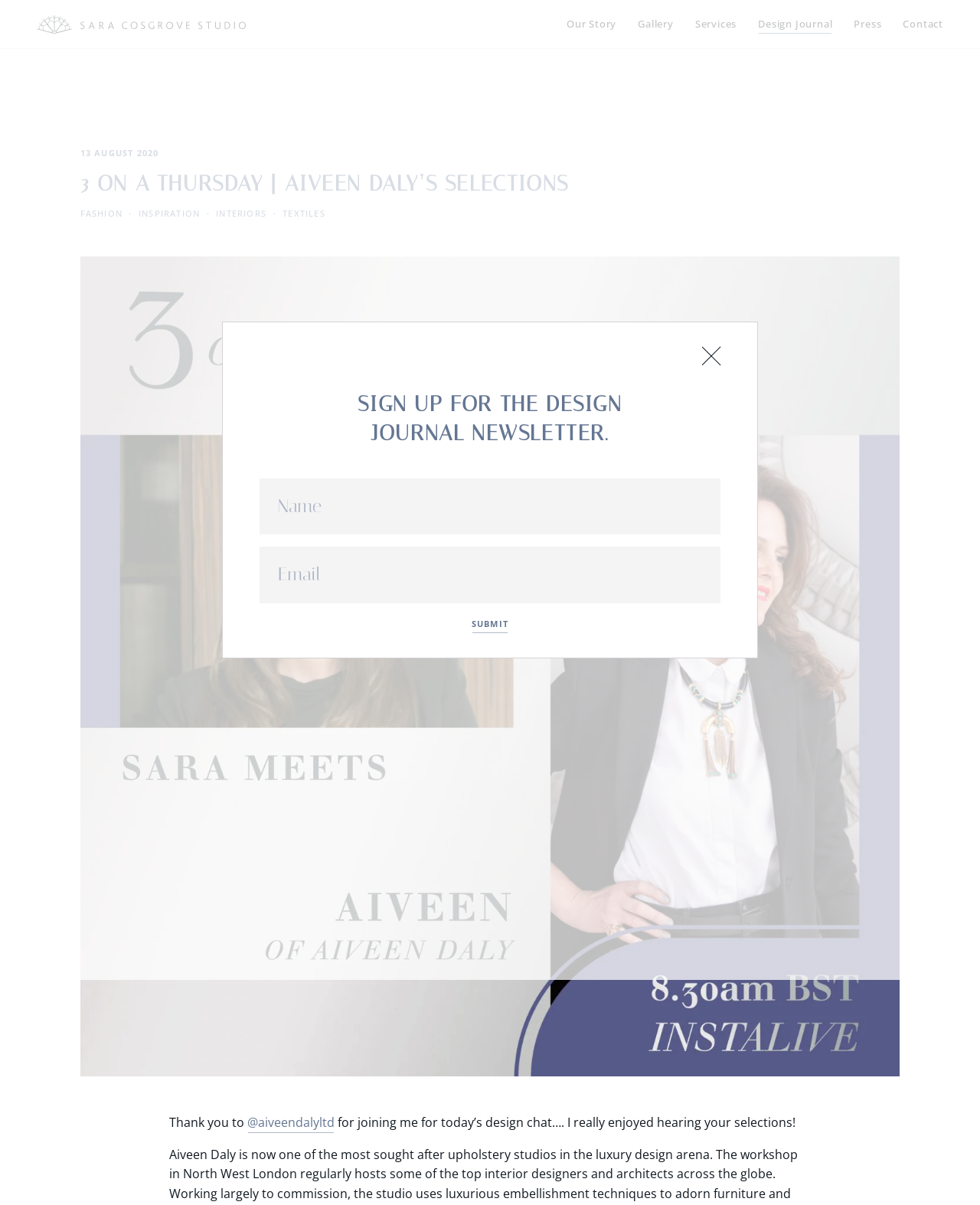What is the purpose of the form?
Offer a detailed and exhaustive answer to the question.

The purpose of the form can be inferred from its location and content. It is located below the main content and has input fields for name and email, suggesting that it is a contact form for users to get in touch with the studio.